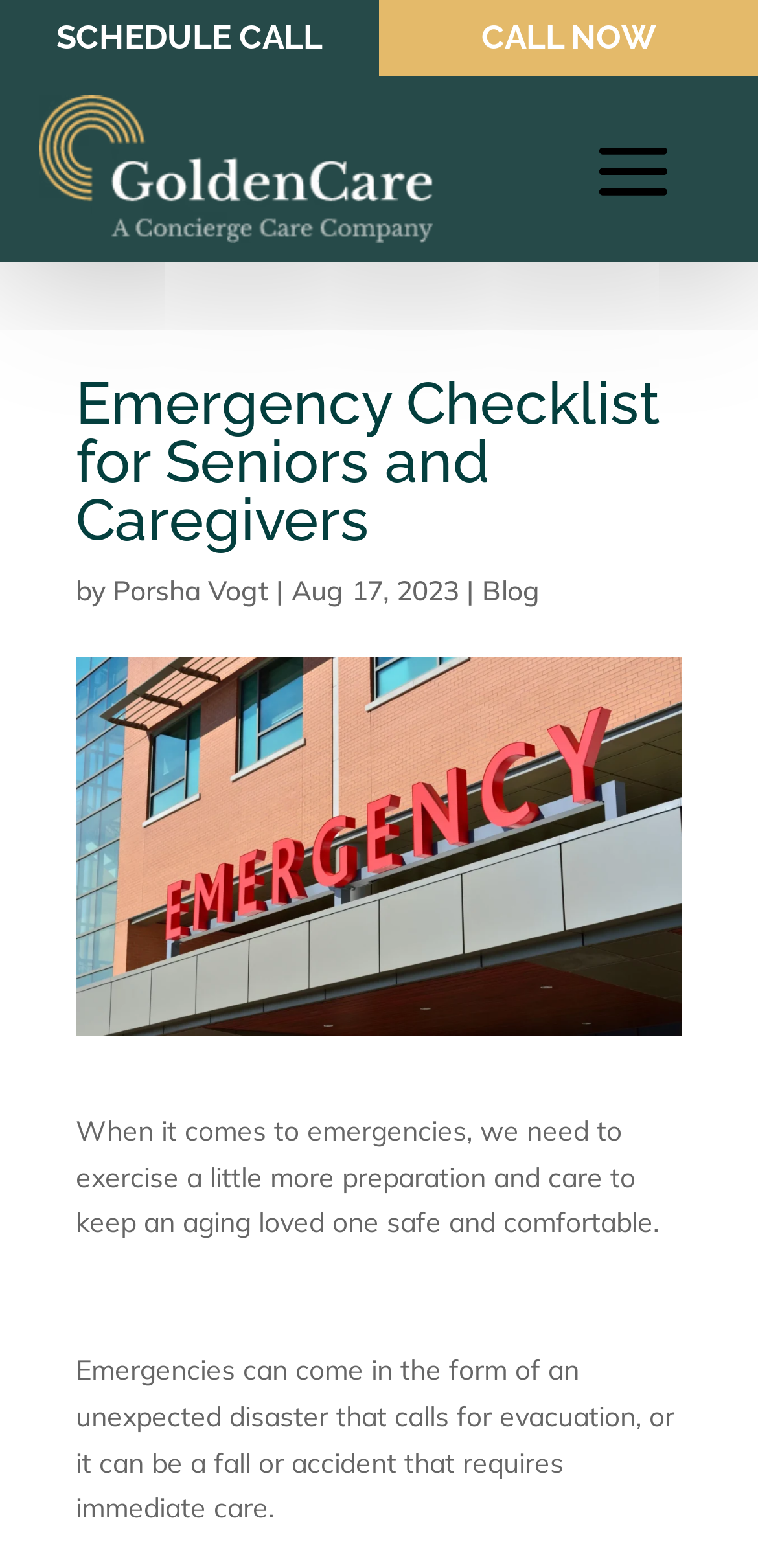Identify the bounding box coordinates for the UI element described as: "Blog". The coordinates should be provided as four floats between 0 and 1: [left, top, right, bottom].

[0.636, 0.366, 0.713, 0.388]